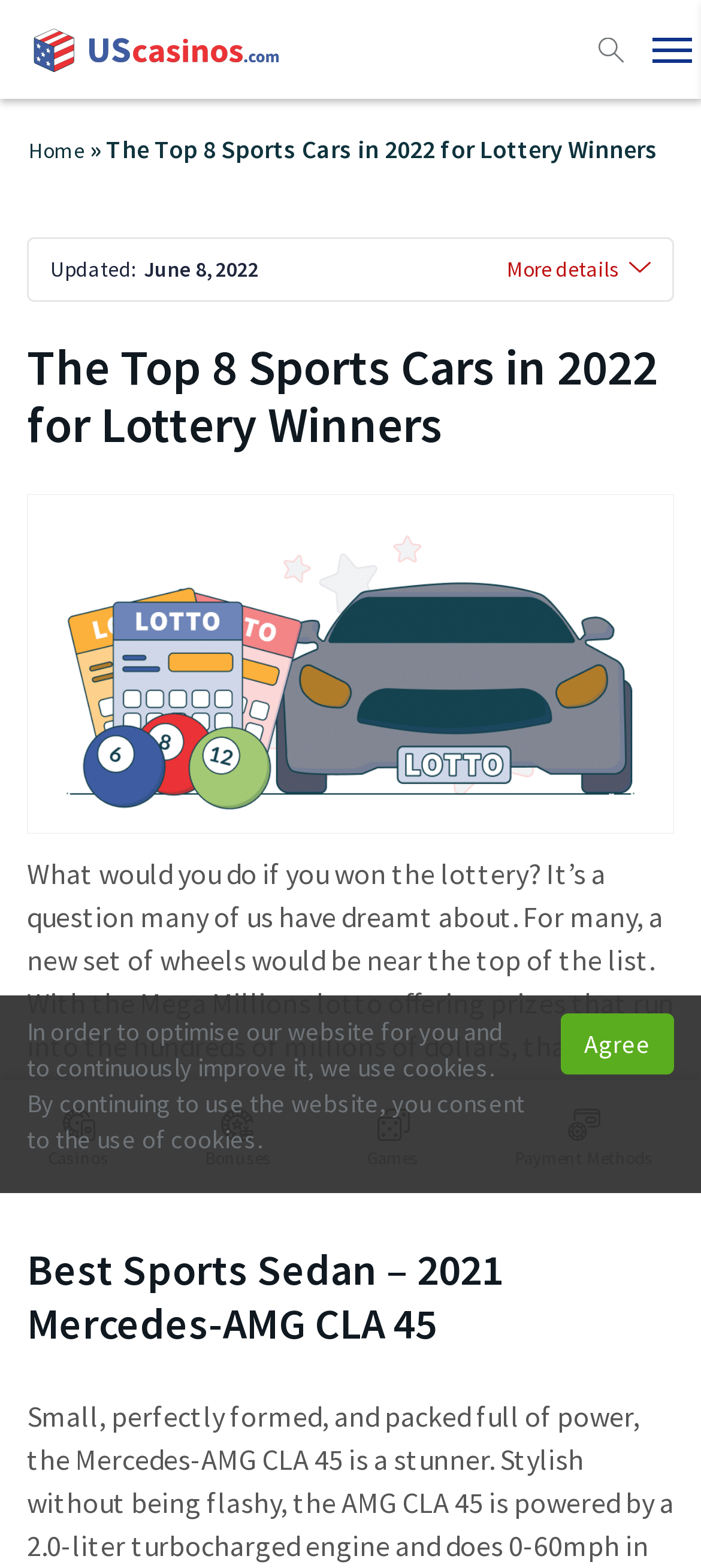How many navigation links are there?
Refer to the image and provide a thorough answer to the question.

There are five navigation links at the top of the webpage, which are 'Casinos', 'Bonuses', 'Games', 'Payment Methods', and 'Home'.